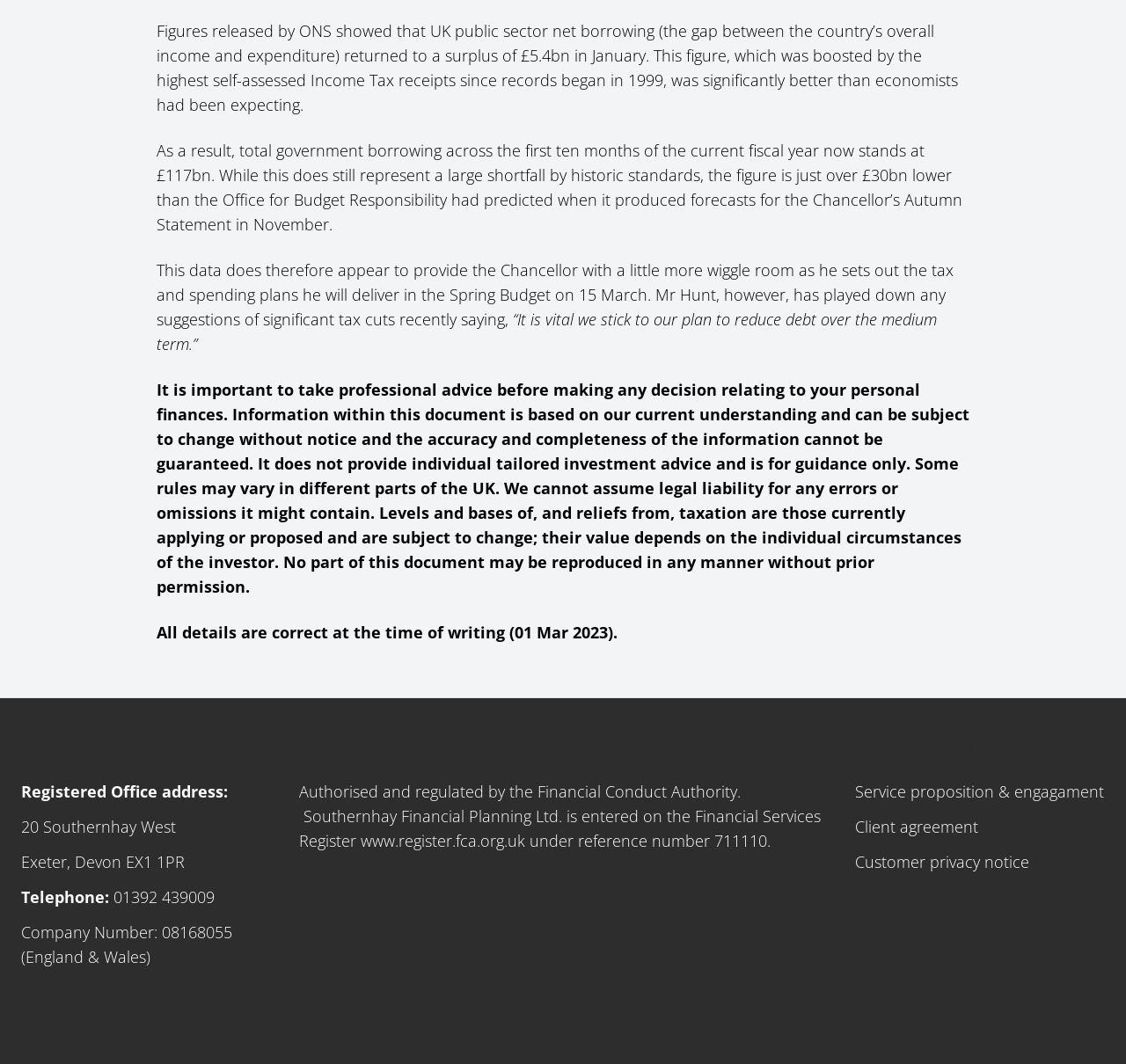What is the date of writing of the document?
Carefully analyze the image and provide a thorough answer to the question.

The date of writing is mentioned at the end of the document as 'All details are correct at the time of writing (01 Mar 2023).'